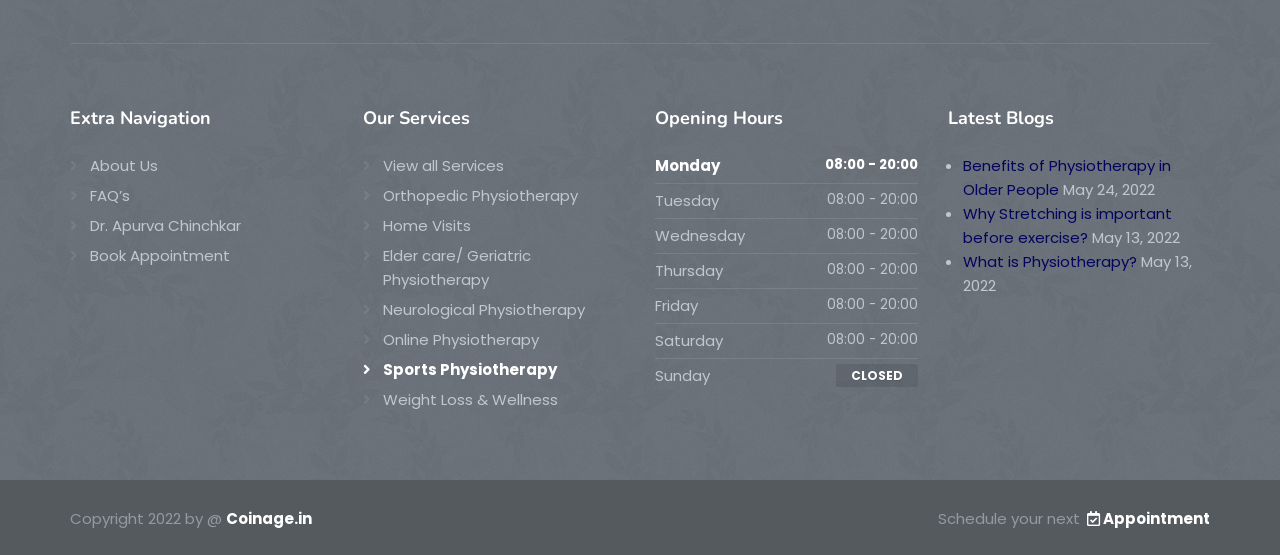What is the name of the doctor?
Relying on the image, give a concise answer in one word or a brief phrase.

Dr. Apurva Chinchkar